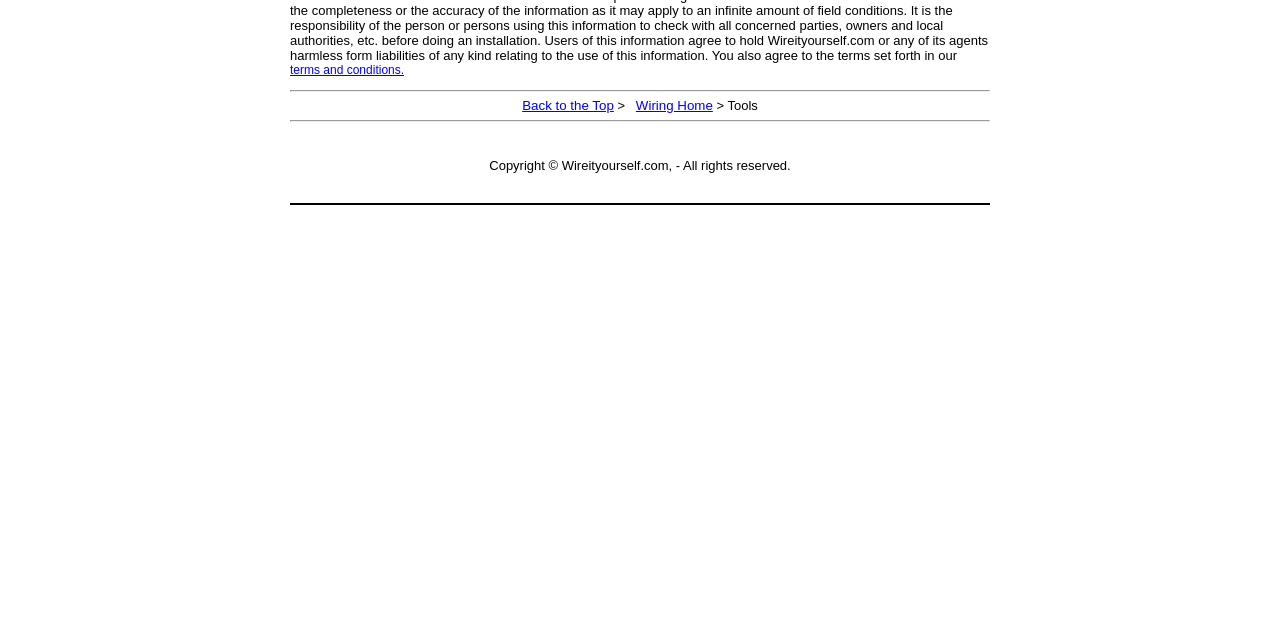Identify the bounding box of the HTML element described here: "terms and conditions.". Provide the coordinates as four float numbers between 0 and 1: [left, top, right, bottom].

[0.227, 0.098, 0.316, 0.12]